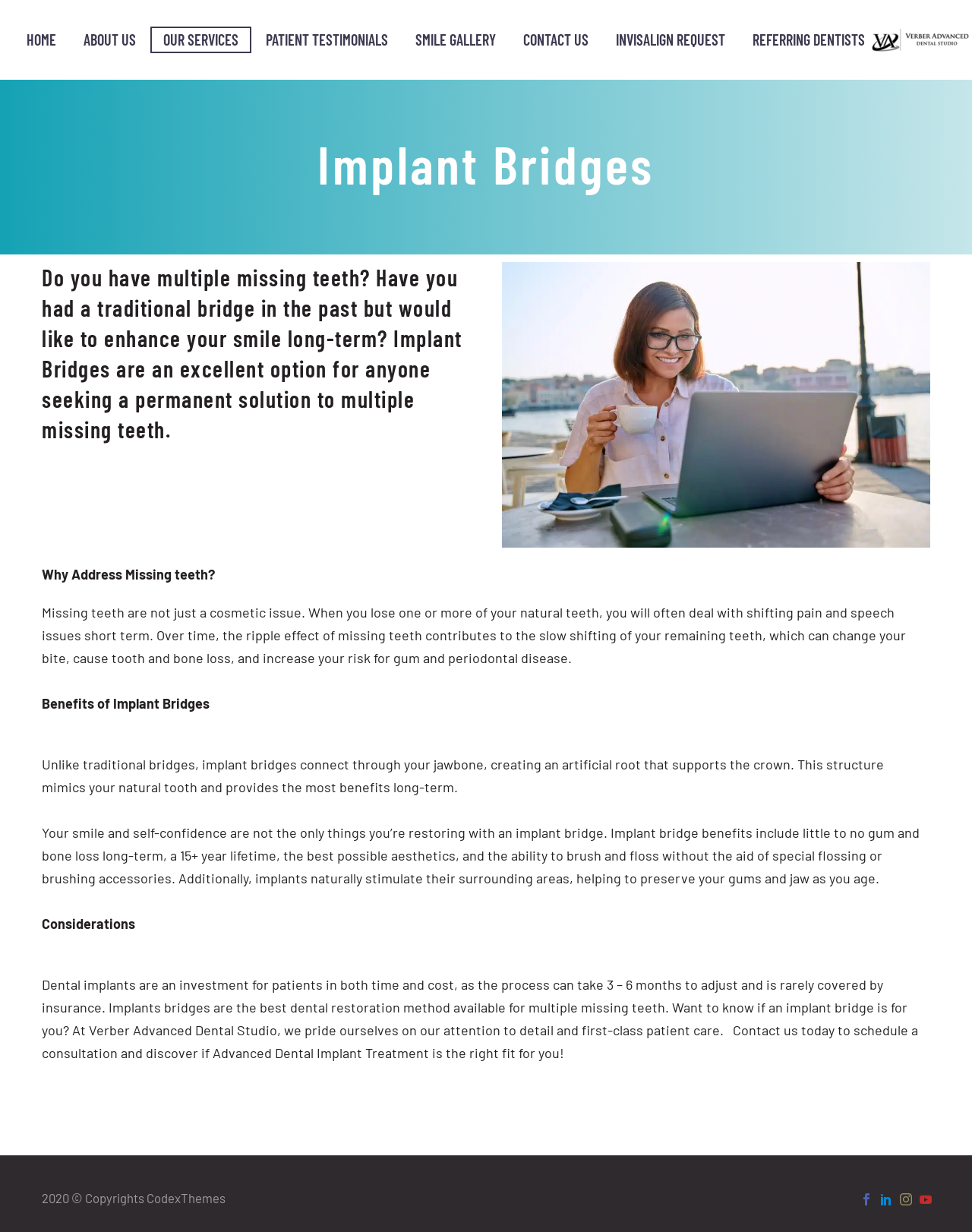Using the information in the image, give a detailed answer to the following question: What is the benefit of implant bridges in terms of aesthetics?

According to the webpage's content, one of the benefits of implant bridges is that they provide the best possible aesthetics, as mentioned in the 'Benefits of Implant Bridges' section.